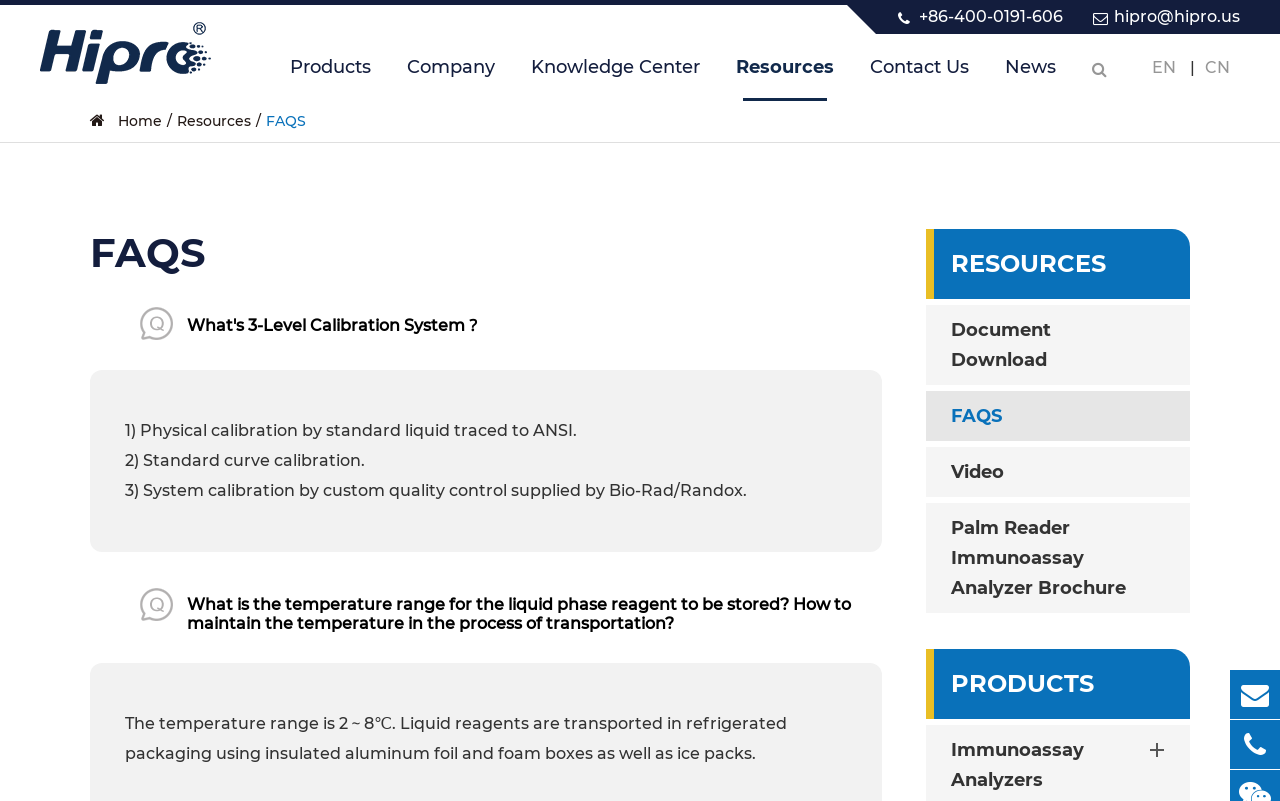Determine the bounding box coordinates of the section I need to click to execute the following instruction: "Download a document from the 'RESOURCES' section". Provide the coordinates as four float numbers between 0 and 1, i.e., [left, top, right, bottom].

[0.723, 0.381, 0.93, 0.481]